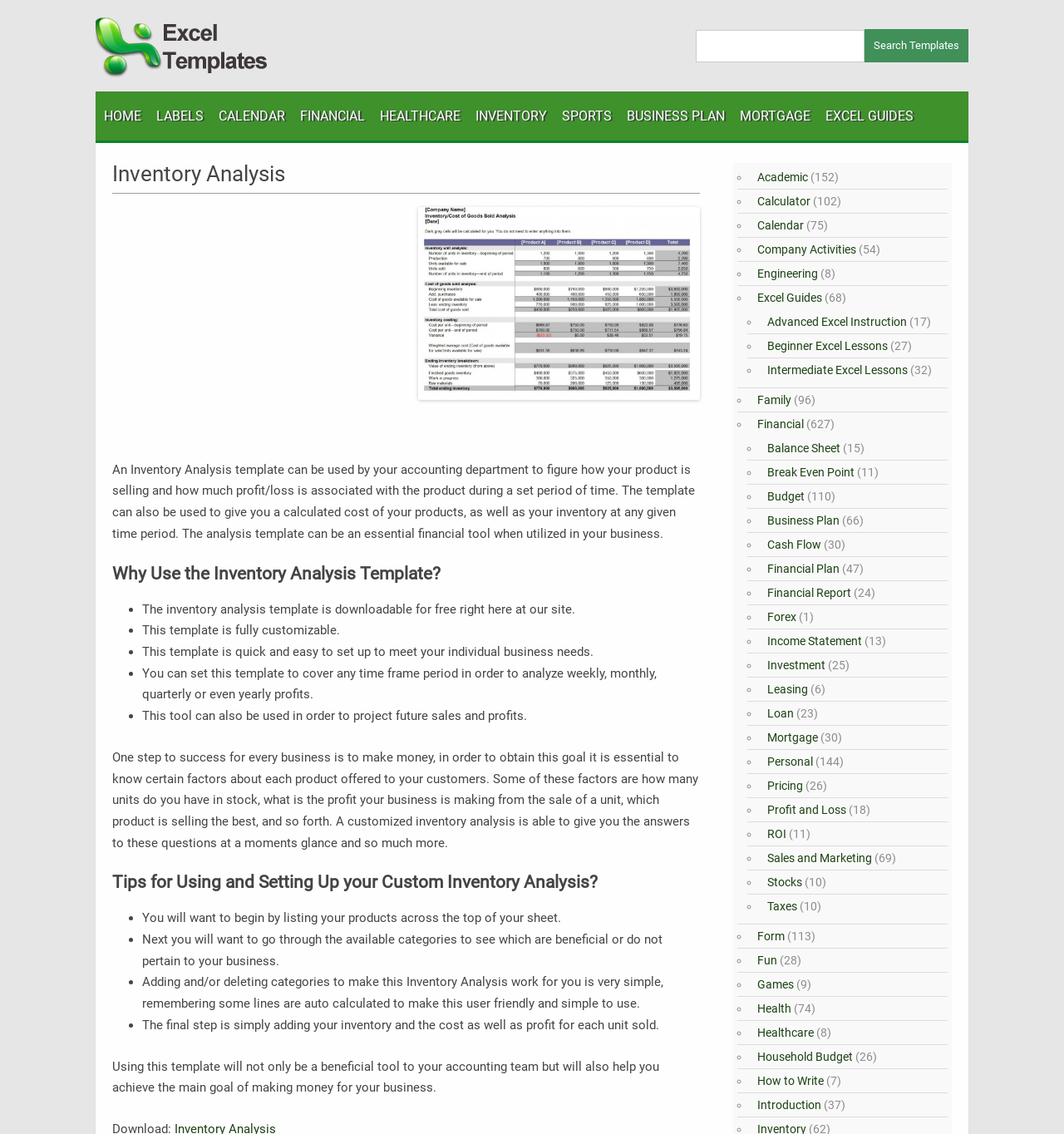Can you identify the bounding box coordinates of the clickable region needed to carry out this instruction: 'Click on the 'Inventory Analysis' link'? The coordinates should be four float numbers within the range of 0 to 1, stated as [left, top, right, bottom].

[0.105, 0.144, 0.658, 0.171]